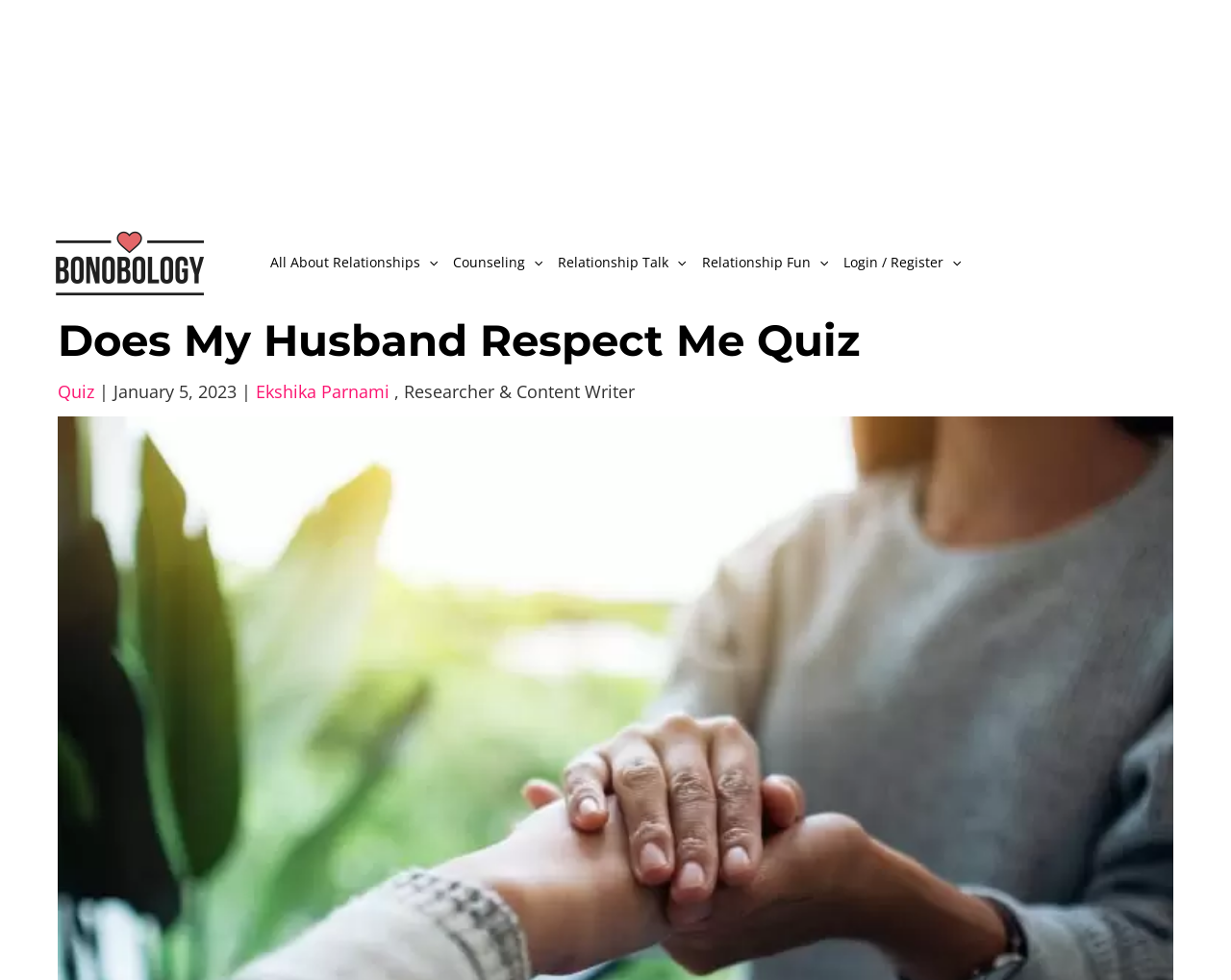Find the bounding box of the UI element described as: "parent_node: Counseling aria-label="Menu Toggle"". The bounding box coordinates should be given as four float values between 0 and 1, i.e., [left, top, right, bottom].

[0.426, 0.251, 0.441, 0.285]